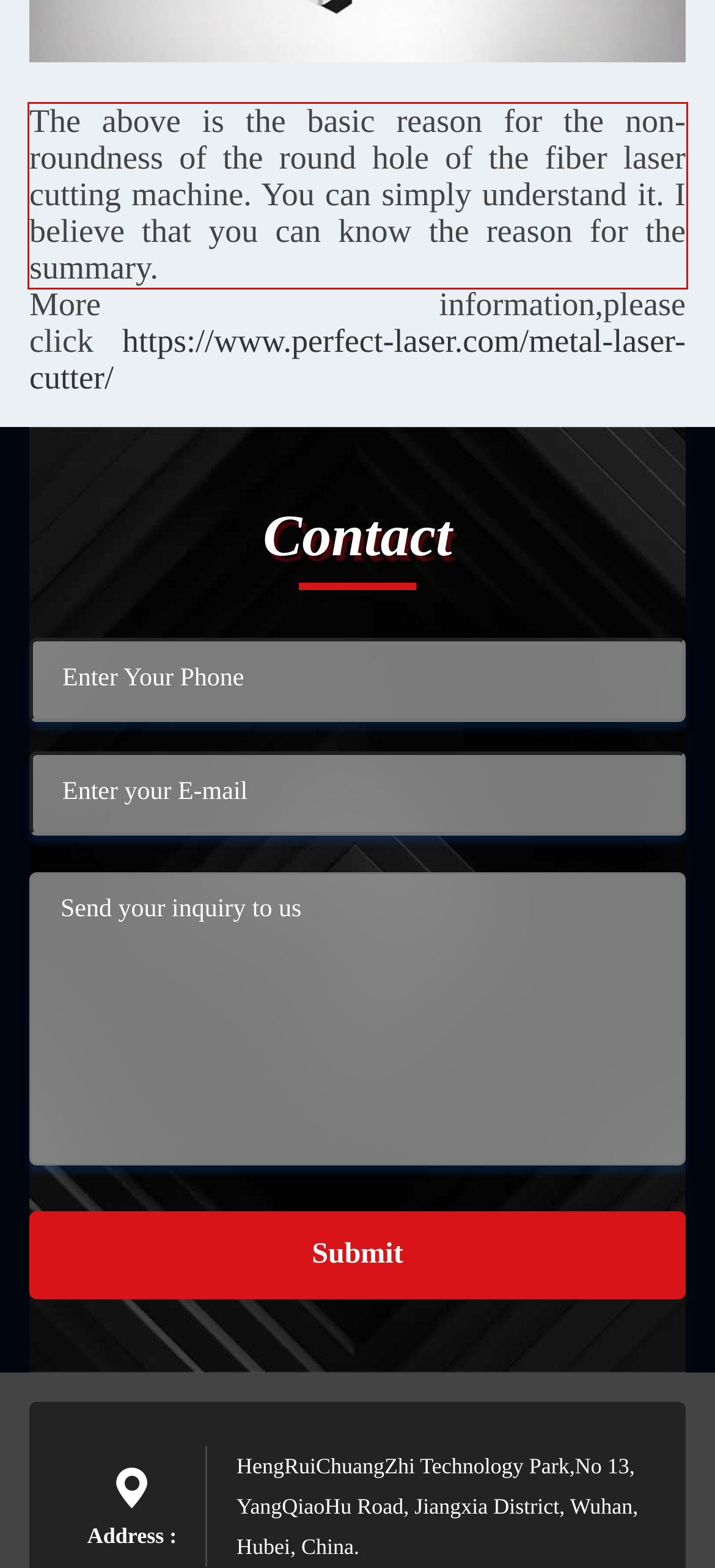Please perform OCR on the text content within the red bounding box that is highlighted in the provided webpage screenshot.

The above is the basic reason for the non-roundness of the round hole of the fiber laser cutting machine. You can simply understand it. I believe that you can know the reason for the summary.